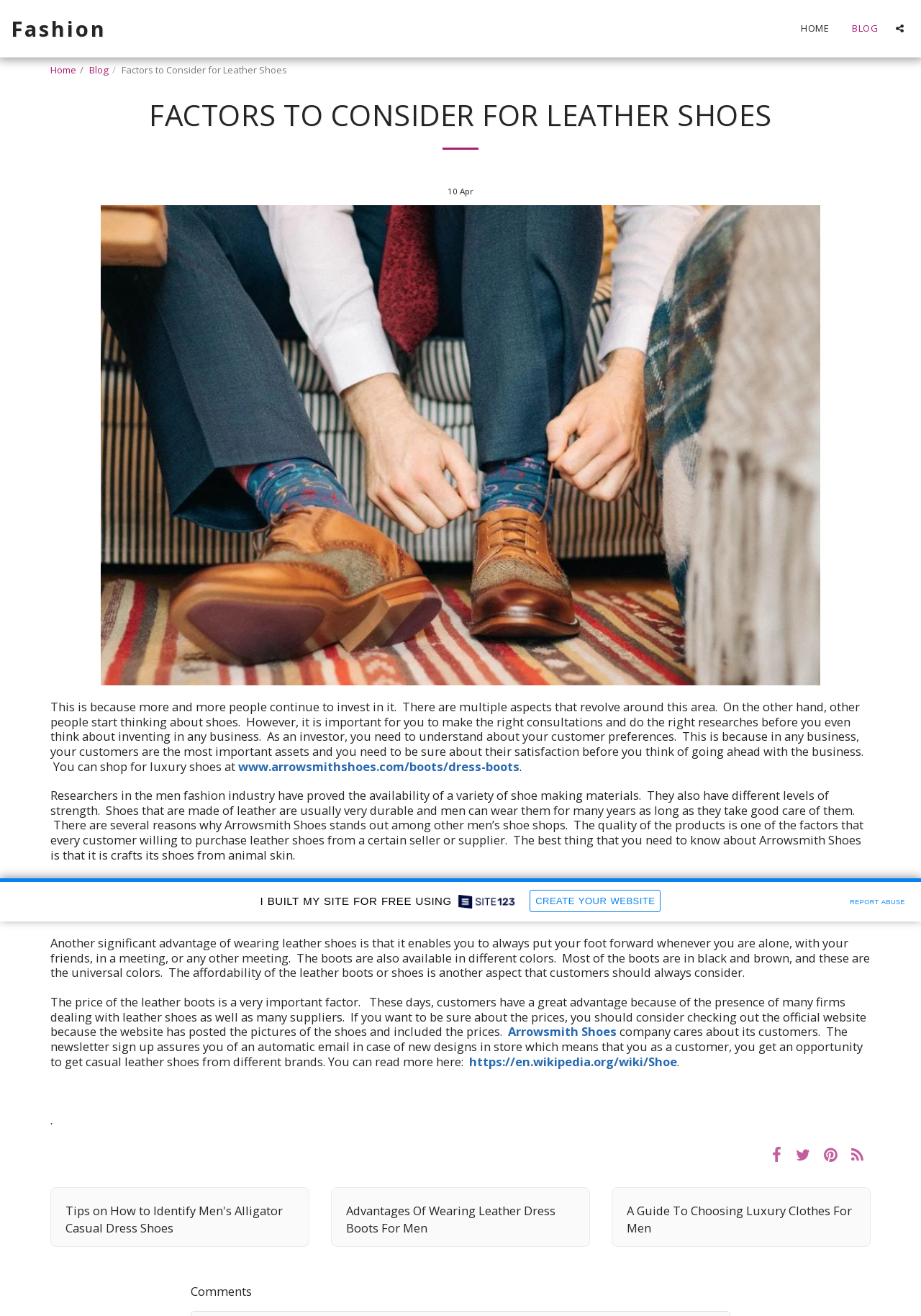Using the provided description: "Home", find the bounding box coordinates of the corresponding UI element. The output should be four float numbers between 0 and 1, in the format [left, top, right, bottom].

[0.858, 0.014, 0.912, 0.029]